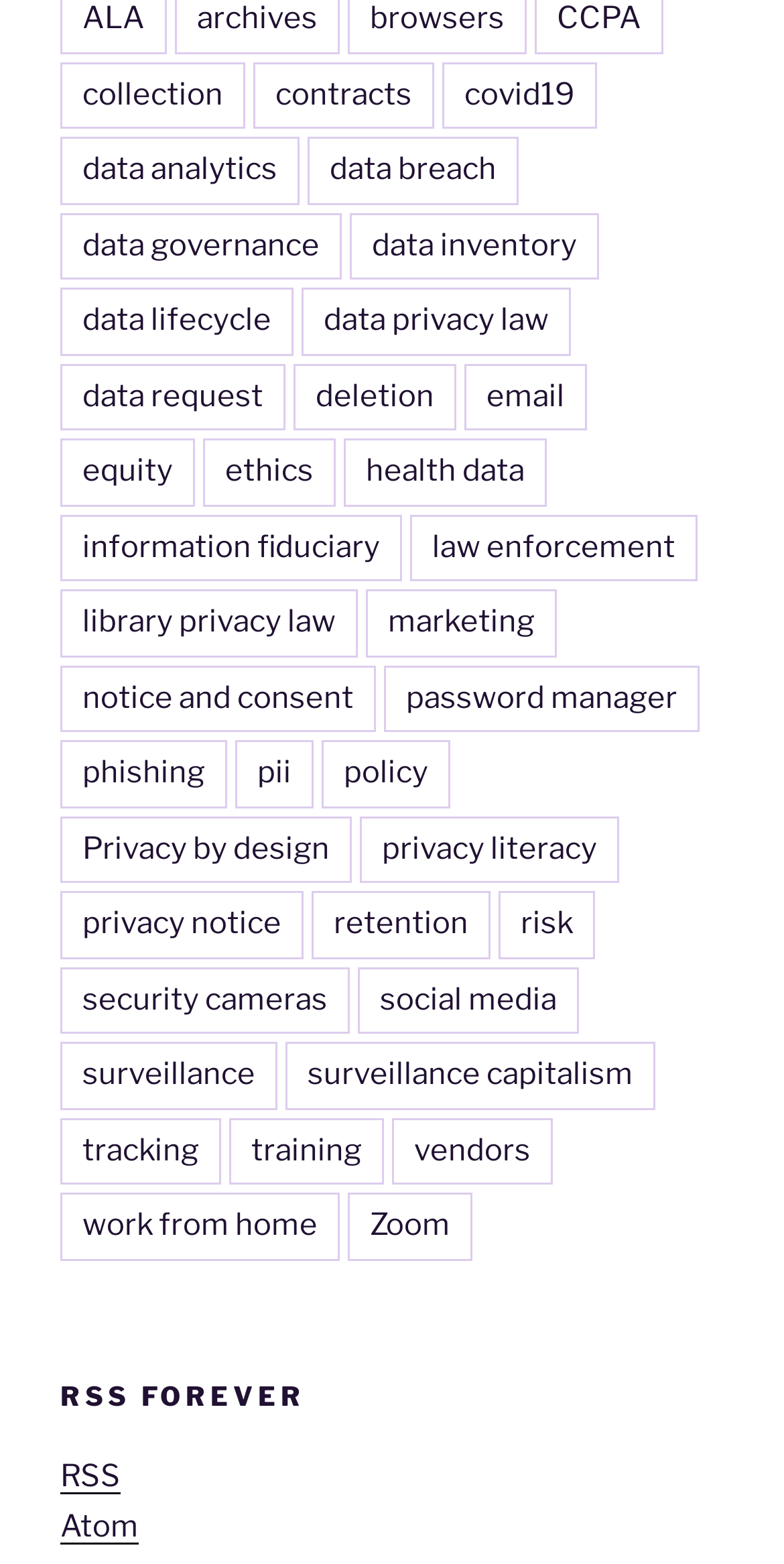Are there any links related to data on this webpage?
Please look at the screenshot and answer using one word or phrase.

yes